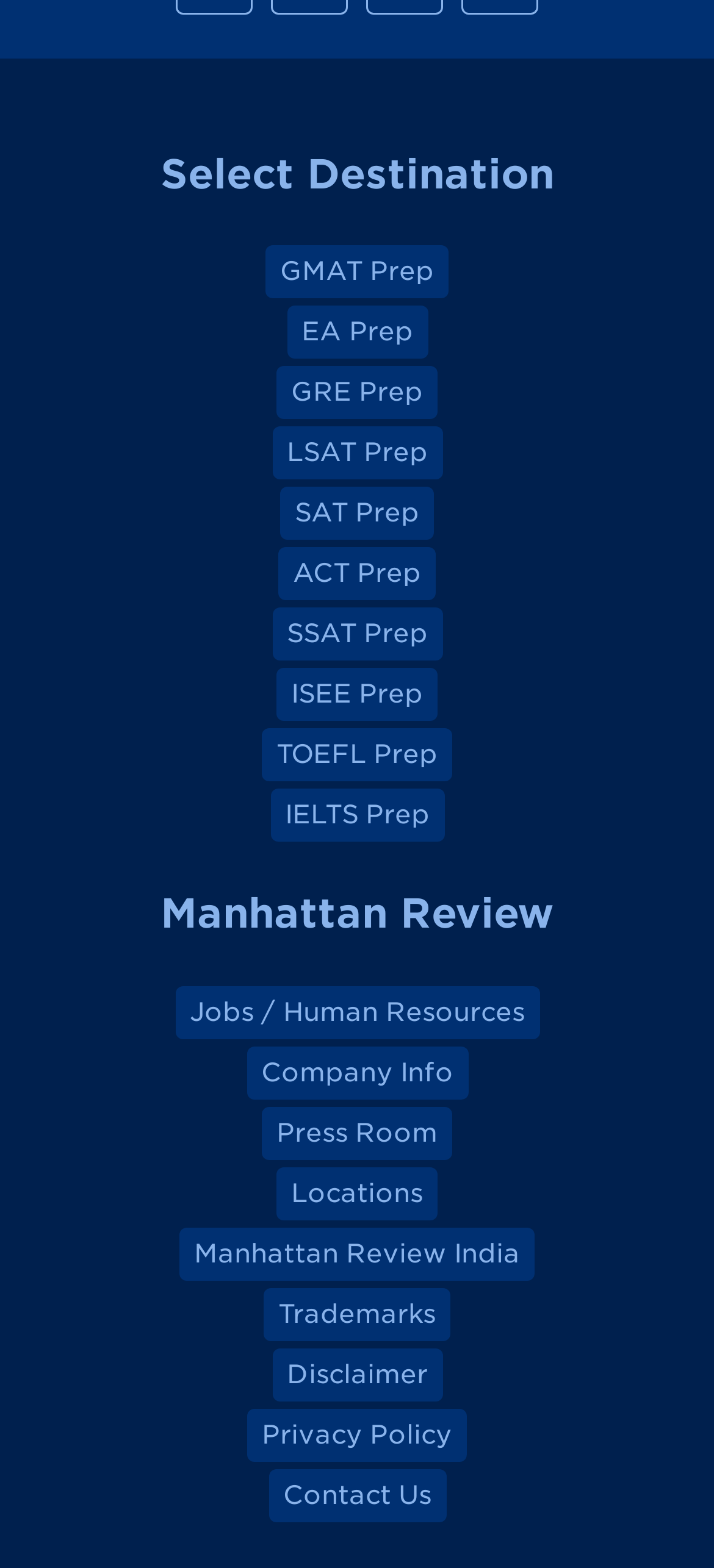Please determine the bounding box coordinates of the area that needs to be clicked to complete this task: 'Contact Us'. The coordinates must be four float numbers between 0 and 1, formatted as [left, top, right, bottom].

[0.376, 0.937, 0.624, 0.971]